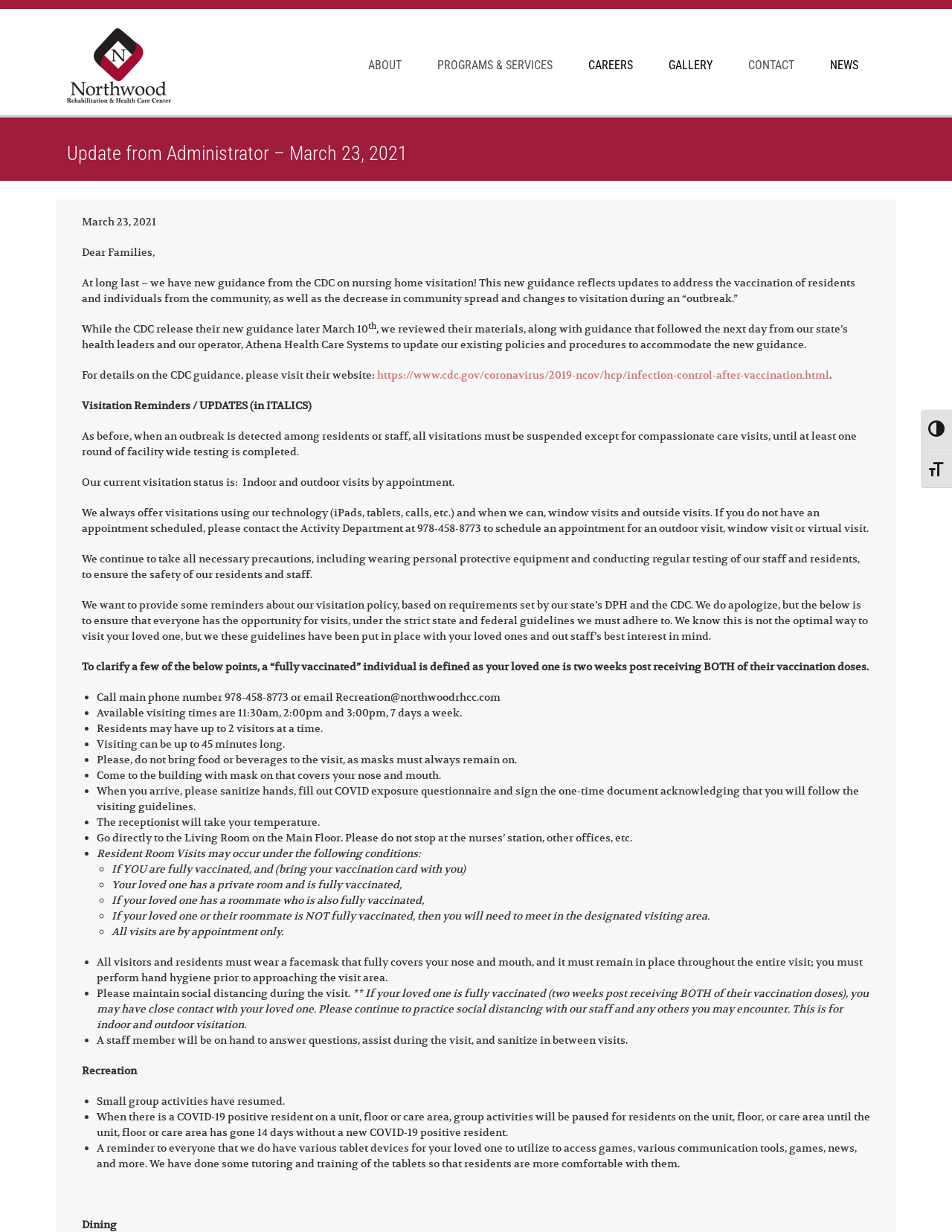What is the phone number to schedule an appointment for a visit? Based on the image, give a response in one word or a short phrase.

978-458-8773